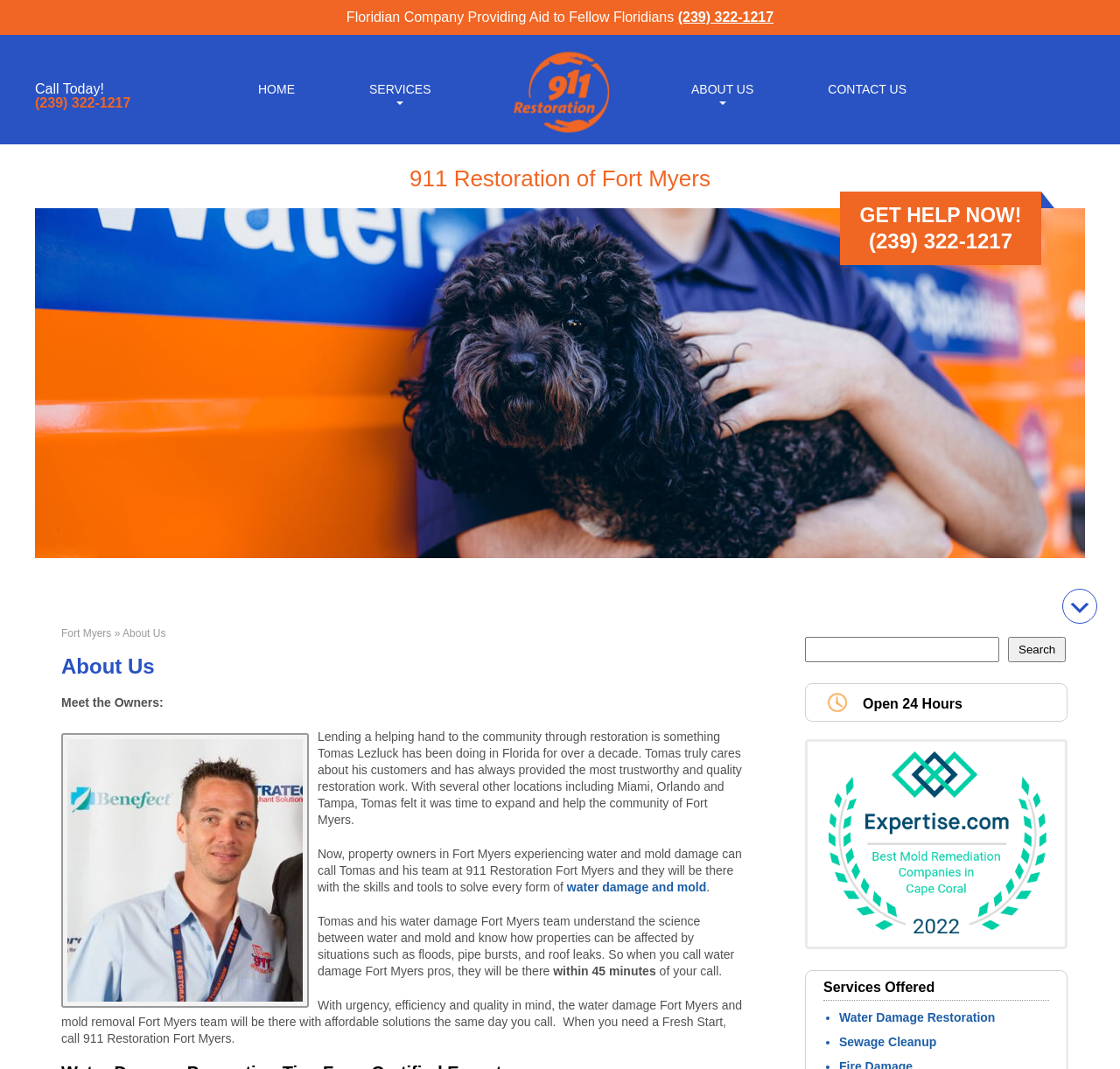Locate and provide the bounding box coordinates for the HTML element that matches this description: "Services".

[0.322, 0.072, 0.393, 0.094]